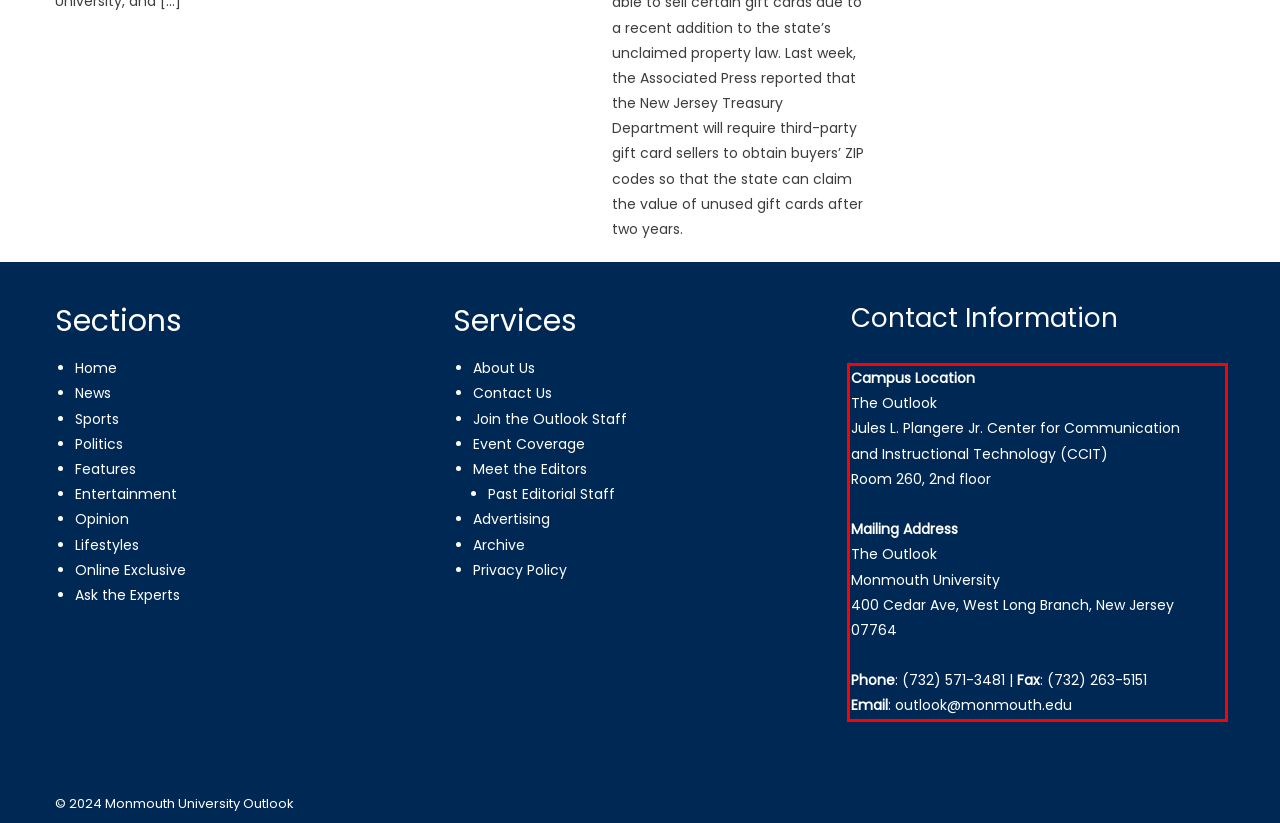Please identify and extract the text content from the UI element encased in a red bounding box on the provided webpage screenshot.

Campus Location The Outlook Jules L. Plangere Jr. Center for Communication and Instructional Technology (CCIT) Room 260, 2nd floor Mailing Address The Outlook Monmouth University 400 Cedar Ave, West Long Branch, New Jersey 07764 Phone: (732) 571-3481 | Fax: (732) 263-5151 Email: outlook@monmouth.edu